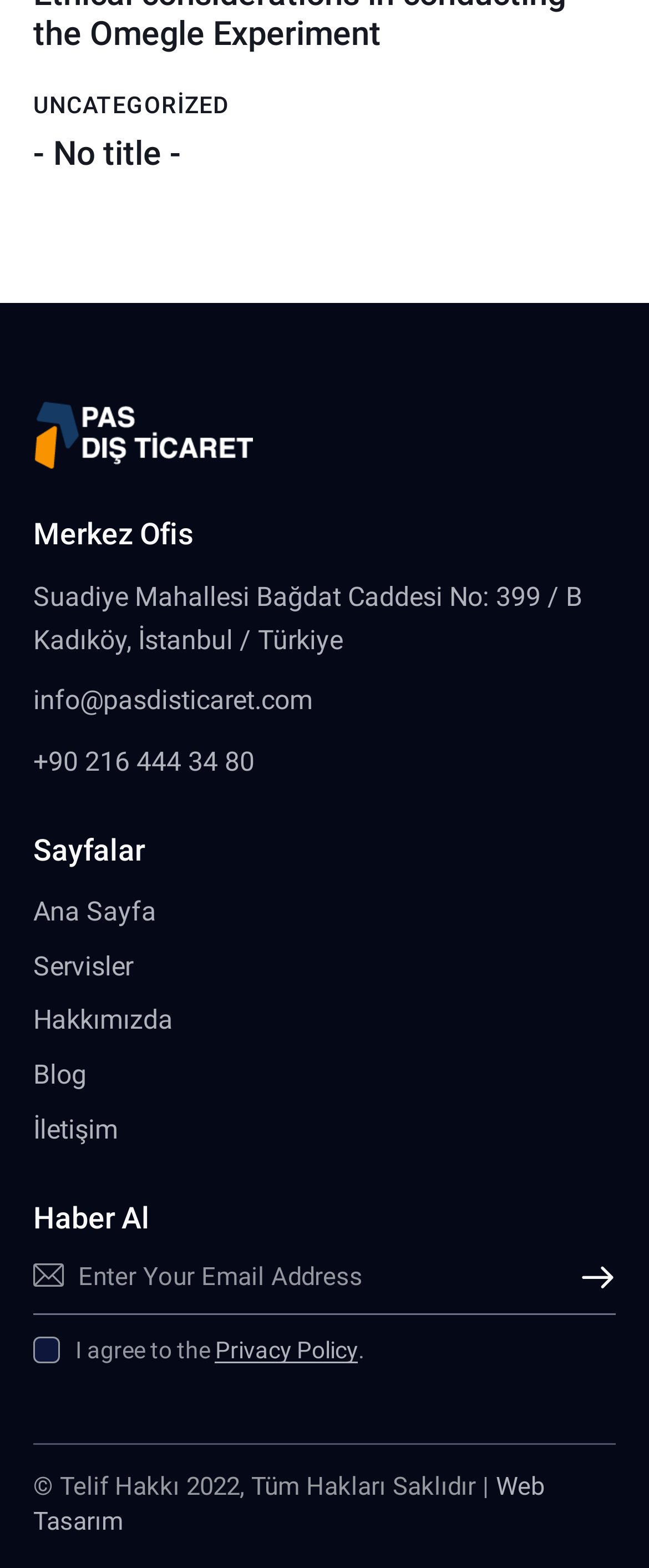Please specify the bounding box coordinates in the format (top-left x, top-left y, bottom-right x, bottom-right y), with values ranging from 0 to 1. Identify the bounding box for the UI component described as follows: Subscribe

[0.872, 0.791, 0.949, 0.839]